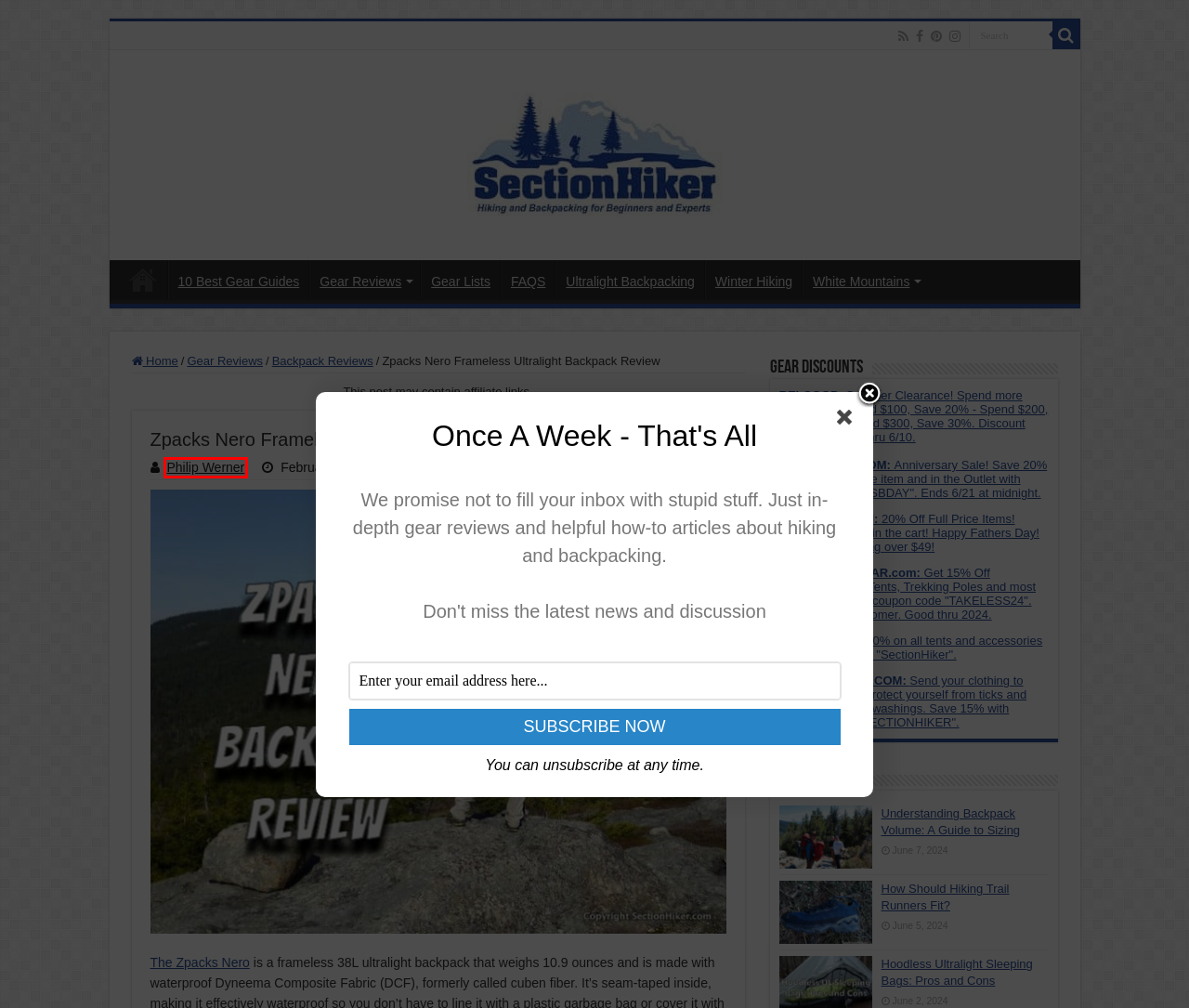Provided is a screenshot of a webpage with a red bounding box around an element. Select the most accurate webpage description for the page that appears after clicking the highlighted element. Here are the candidates:
A. How to Fit Trail Runners for a Comfortable Hiking Experience - SectionHiker.com
B. Ultralight Backpacking - SectionHiker.com
C. Gear Reviews - SectionHiker.com
D. SectionHiker - SectionHiker.com
E. Backpack Reviews - SectionHiker.com
F. Gear Guides - SectionHiker.com
G. Chief Hiking Officer
H. Gear Lists - SectionHiker.com

G